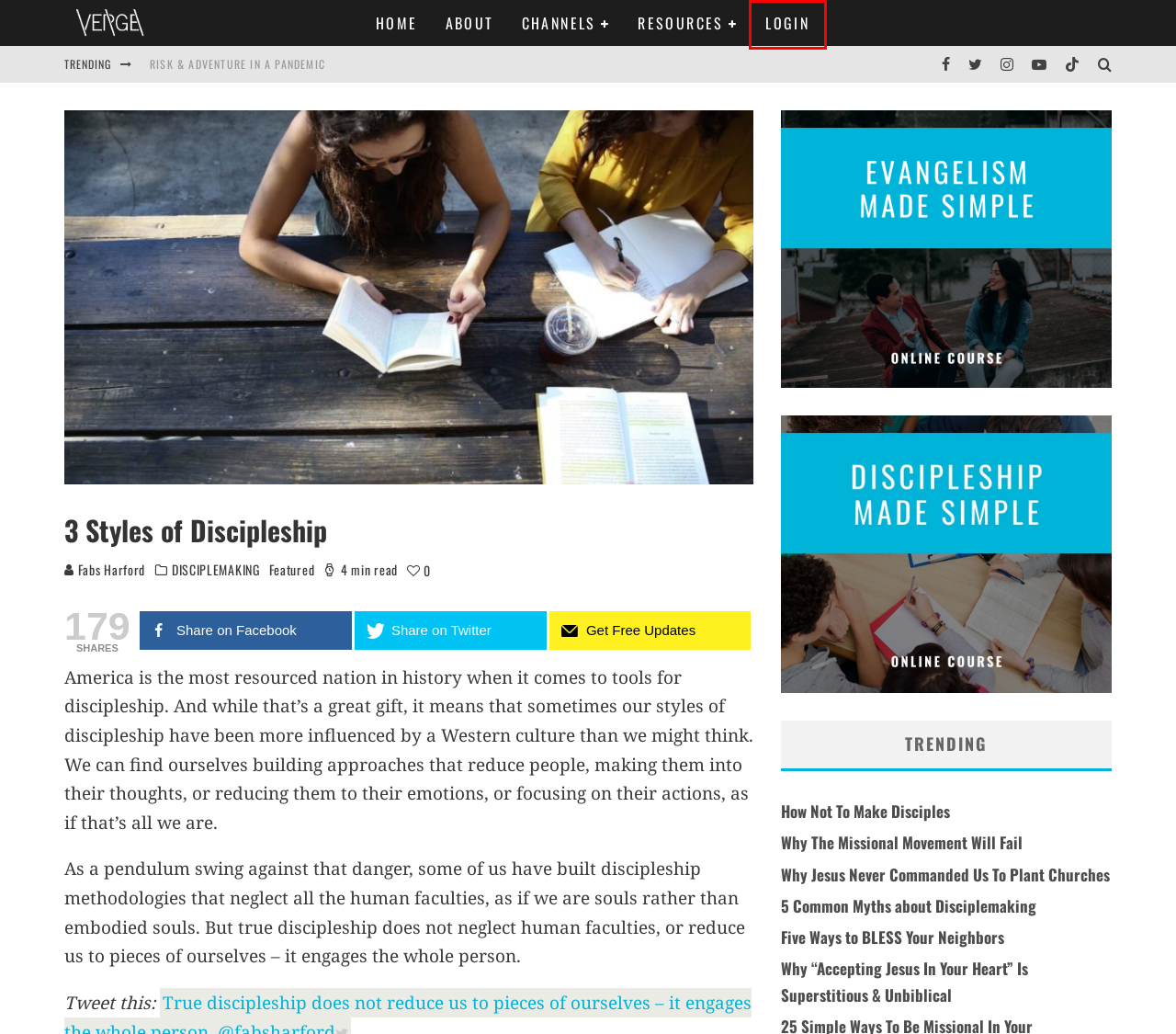Given a screenshot of a webpage with a red bounding box, please pick the webpage description that best fits the new webpage after clicking the element inside the bounding box. Here are the candidates:
A. How Influencer Culture Is Killing The Church | Verge Network
B. Featured | Verge Network
C. How to Ignore Jesus While Accepting Christianity | Verge Network
D. Platt: Why "Accepting Jesus In Your Heart" Is Superstitious & Unbiblical | Verge Network
E. Login – My Verge
F. About Us | Verge Network
G. RESOURCES | Verge Network
H. Mike Breen: Why The Missional Movement Will Fail | ARTICLE | Verge Network

E